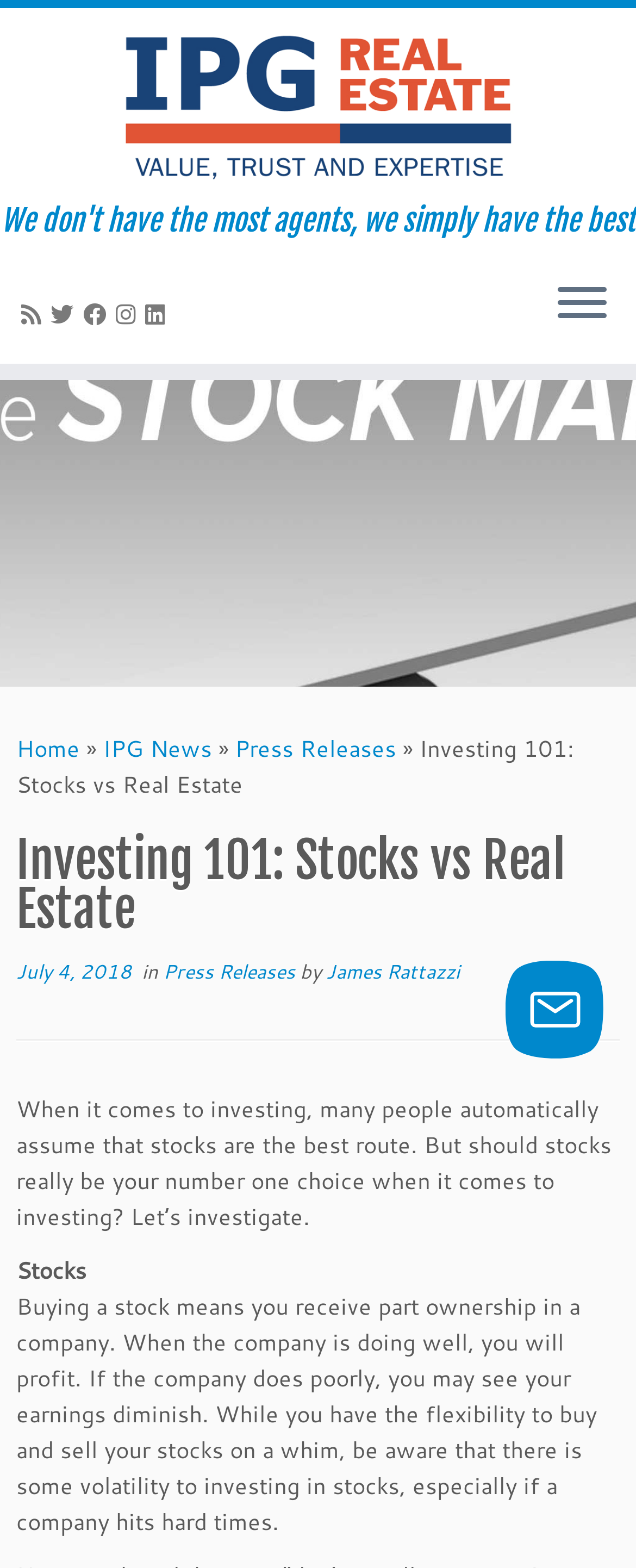Find the bounding box coordinates of the clickable area required to complete the following action: "Follow on Twitter".

[0.079, 0.19, 0.131, 0.211]